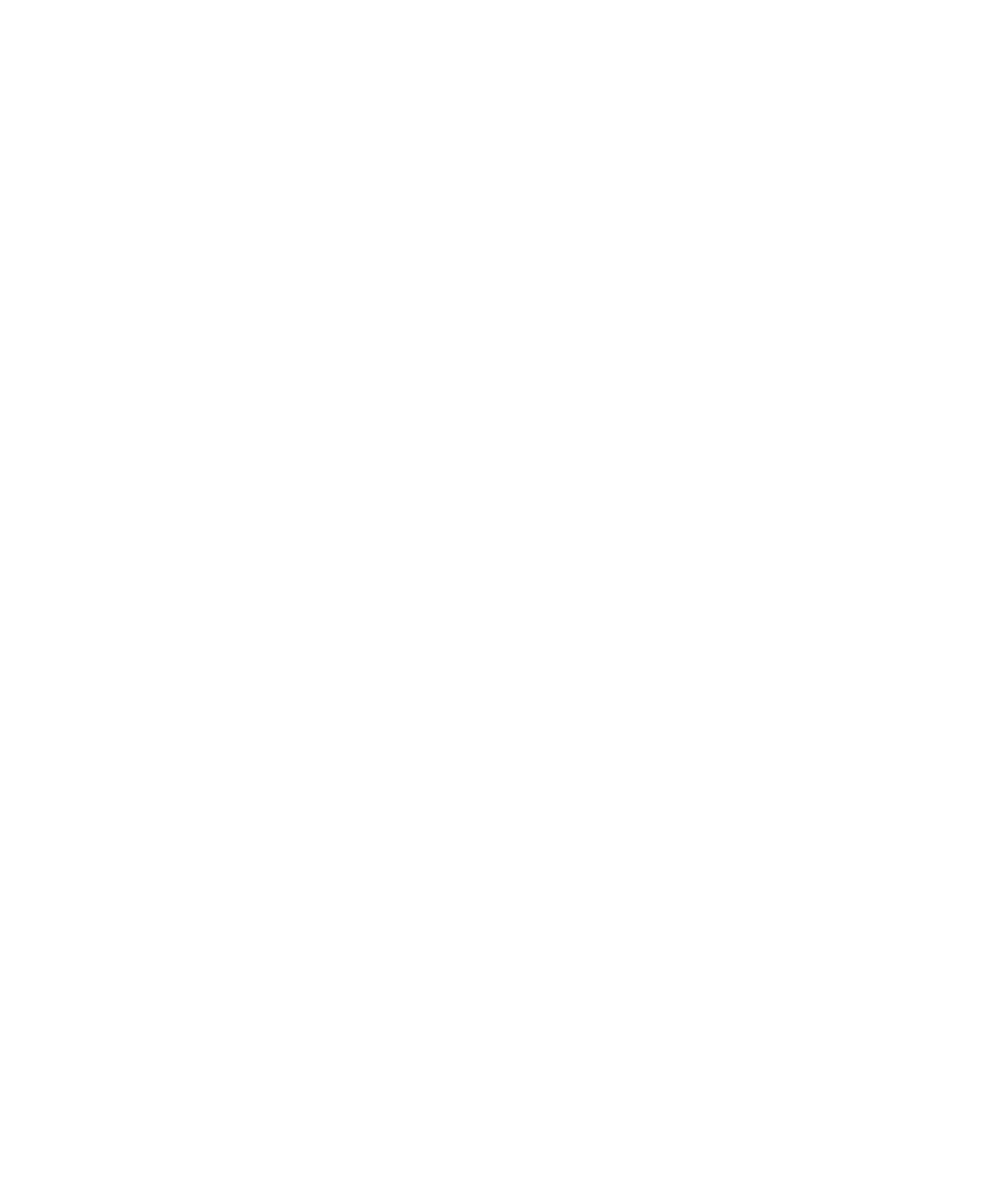Look at the image and write a detailed answer to the question: 
What is the purpose of the 'Quick Links' section?

The 'Quick Links' section provides links to important pages on the webpage, including Home, About Us, Enroll, Sponsors, and News. This section is likely intended to provide users with quick access to key information and pages on the webpage.